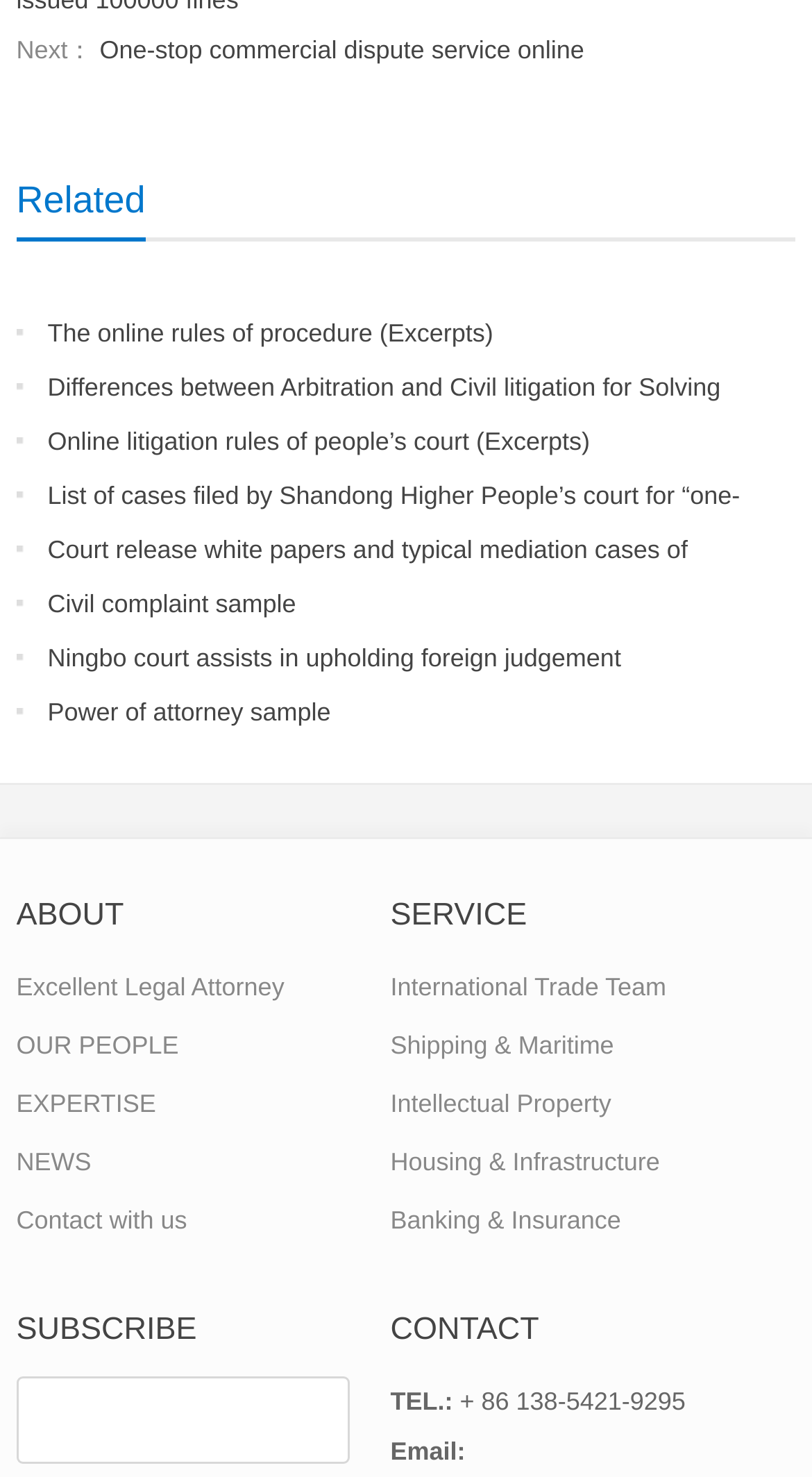Use the information in the screenshot to answer the question comprehensively: What is the relationship between the court and foreign judgements?

The link 'Ningbo court assists in upholding foreign judgement' implies that the court provides assistance in upholding or enforcing foreign judgements, indicating a cooperative relationship between the court and foreign judgements.